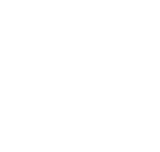Answer the following inquiry with a single word or phrase:
What is the purpose of the image?

To enhance shopping experience